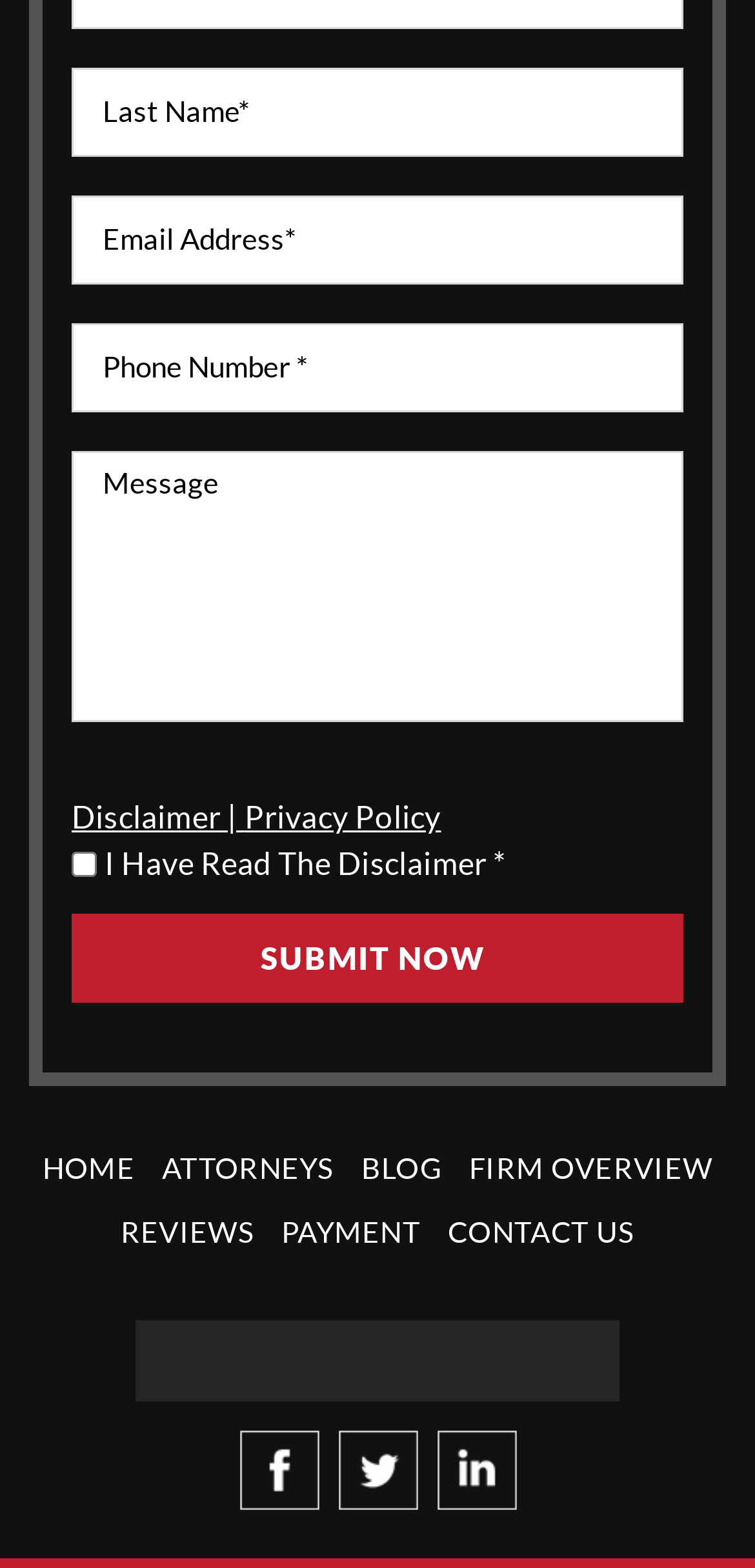Identify the bounding box coordinates for the UI element described by the following text: "name="input_3" placeholder="Phone Number *"". Provide the coordinates as four float numbers between 0 and 1, in the format [left, top, right, bottom].

[0.095, 0.206, 0.905, 0.263]